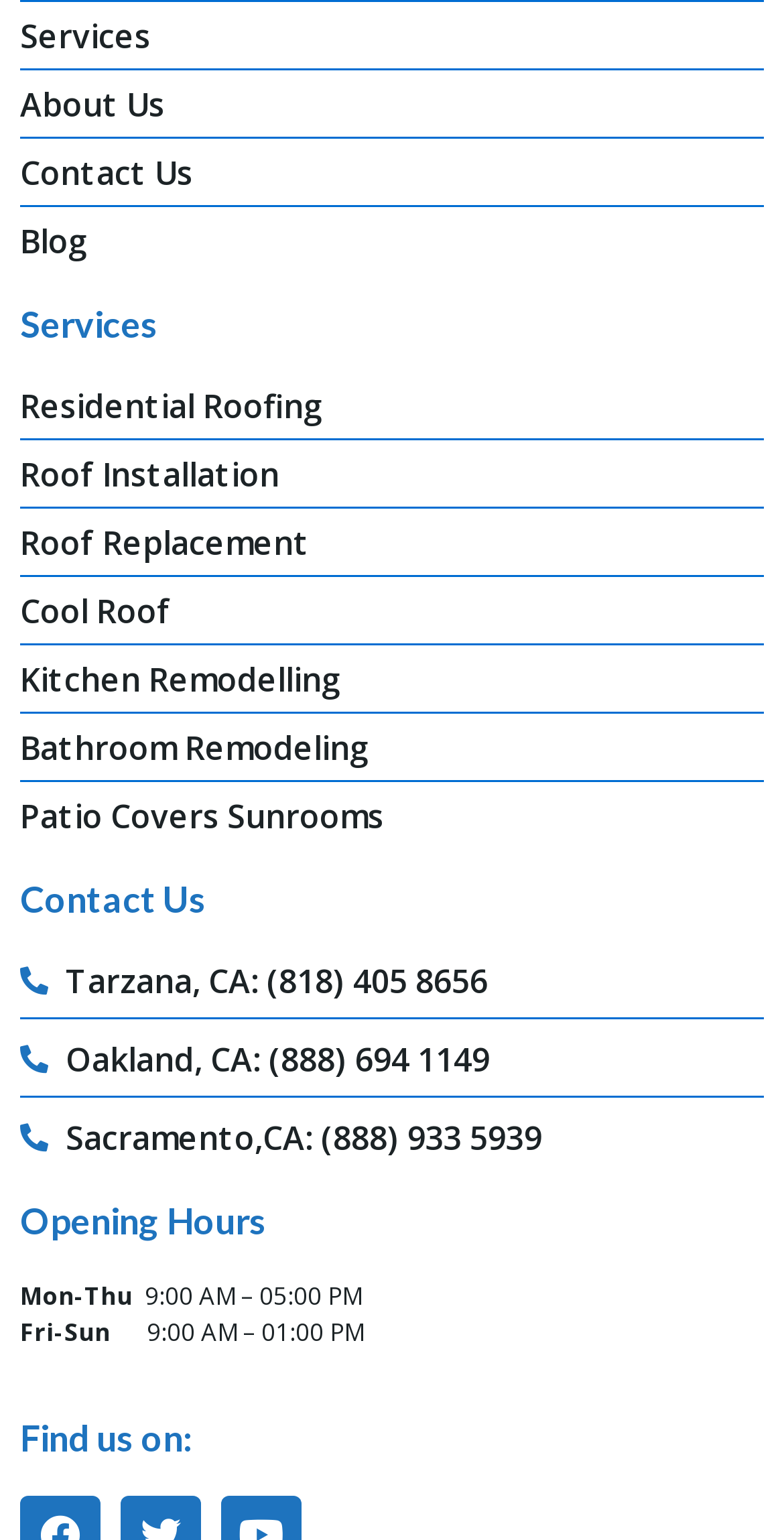Provide the bounding box coordinates of the section that needs to be clicked to accomplish the following instruction: "View Residential Roofing."

[0.026, 0.248, 0.974, 0.279]